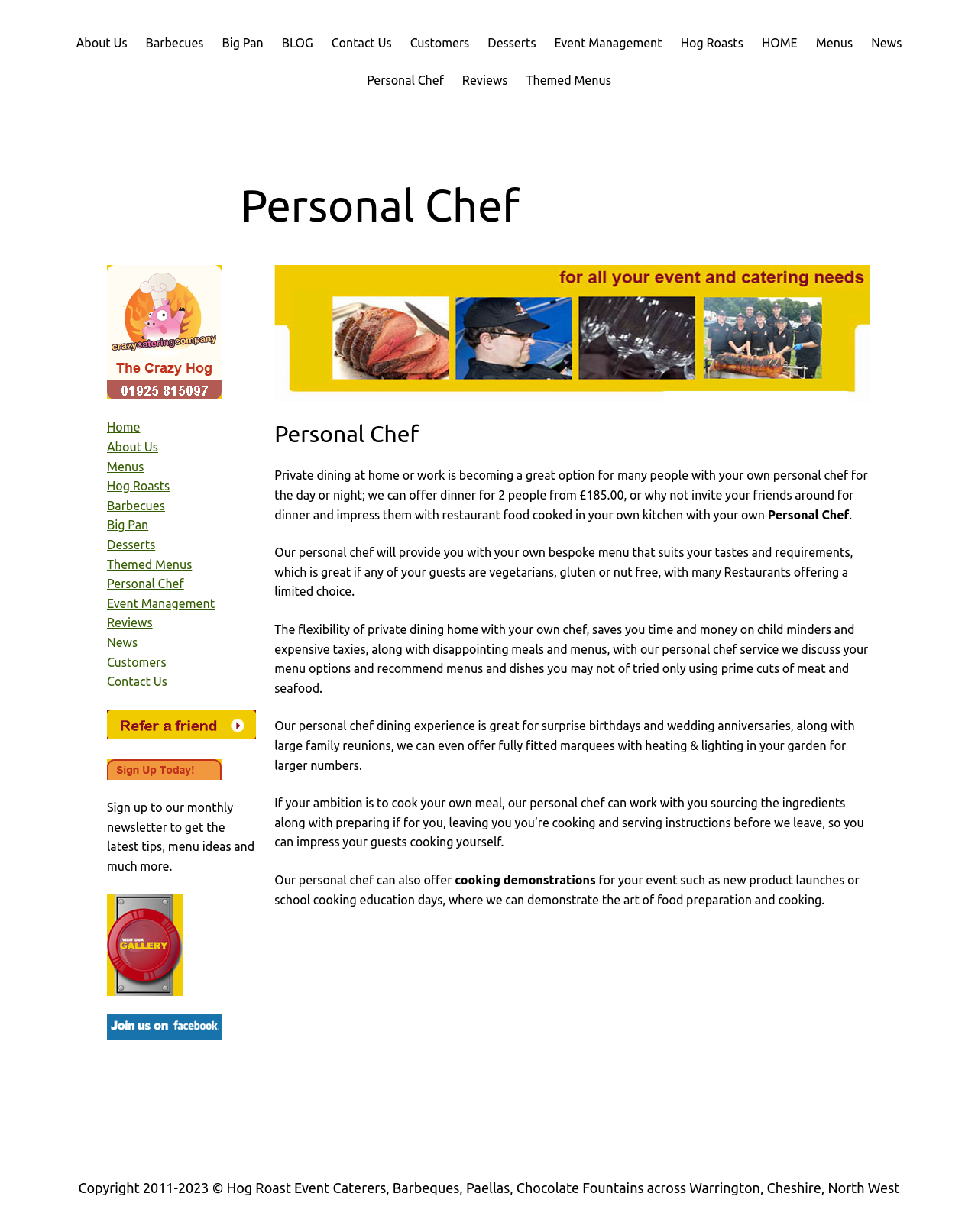Identify the bounding box coordinates of the clickable region necessary to fulfill the following instruction: "Click on Sign up to our monthly newsletter". The bounding box coordinates should be four float numbers between 0 and 1, i.e., [left, top, right, bottom].

[0.109, 0.65, 0.26, 0.709]